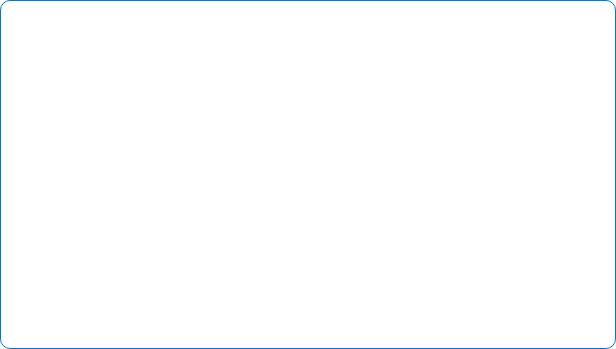Can users access found items before the full scan is completed?
By examining the image, provide a one-word or phrase answer.

Yes